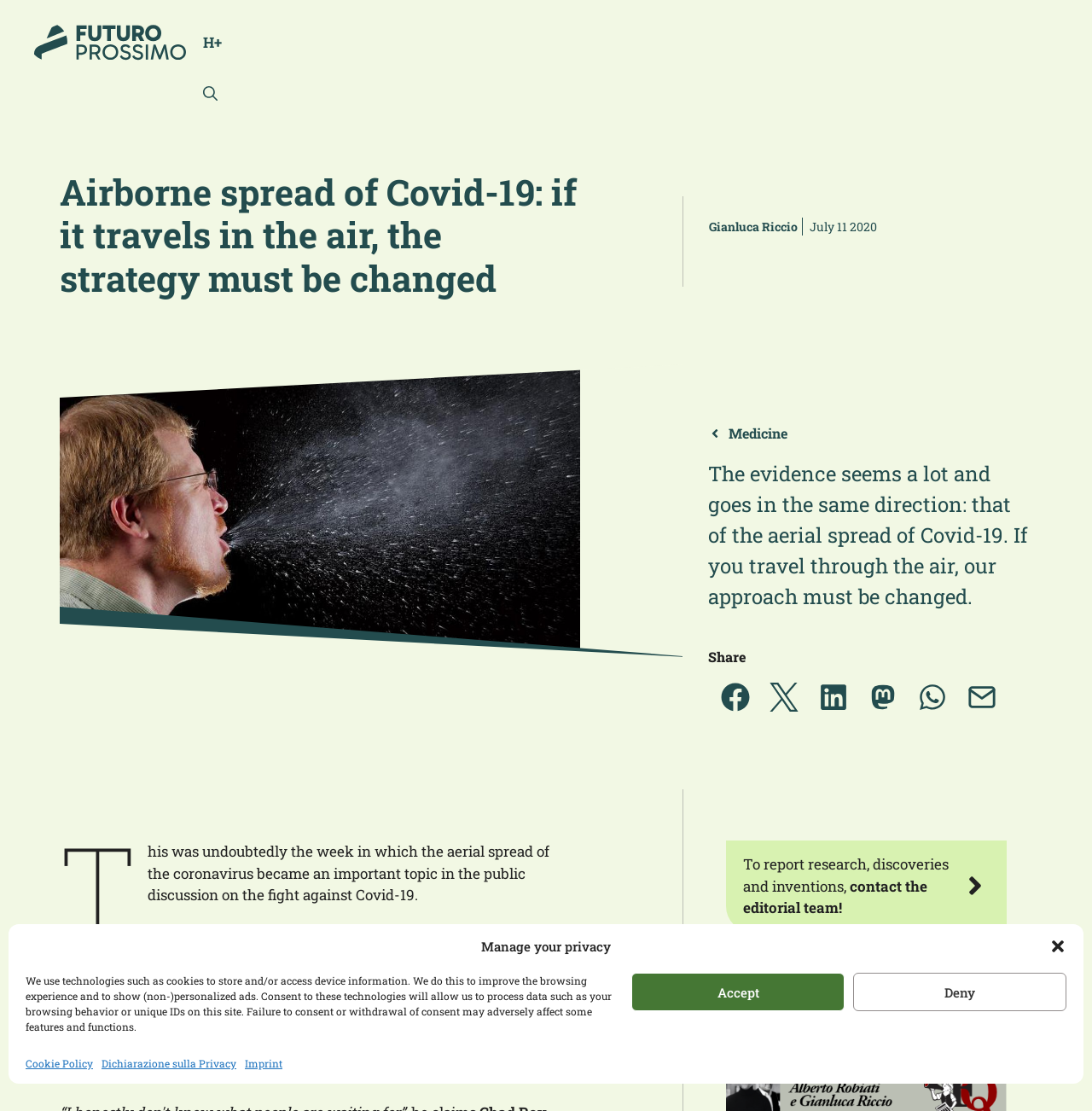Utilize the details in the image to thoroughly answer the following question: What is the category of the article?

The category of the article is Medicine, as indicated by the heading 'Medicine' and the content of the article, which discusses the aerial spread of Covid-19 and its implications for public health.